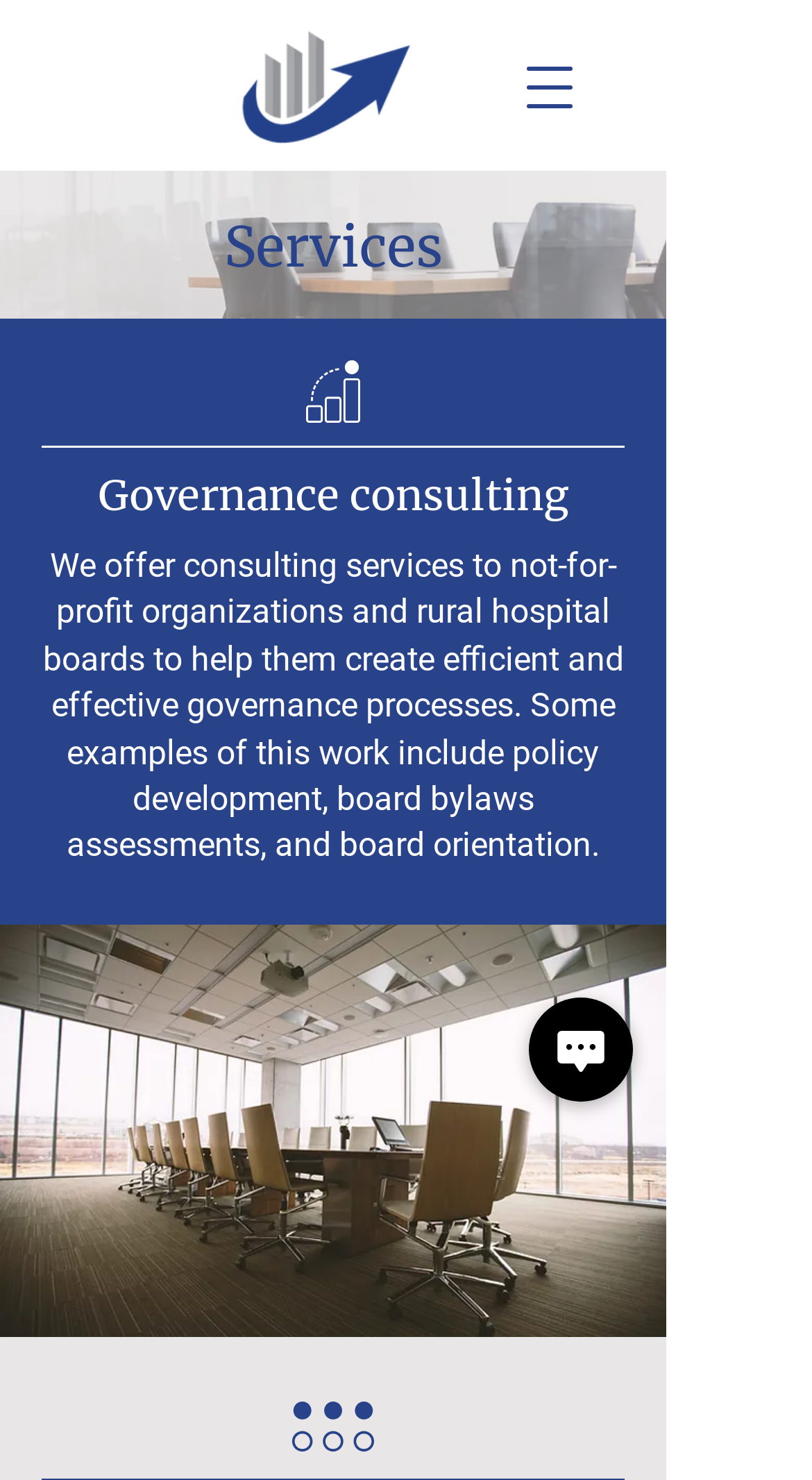How many images are on the webpage? Please answer the question using a single word or phrase based on the image.

3